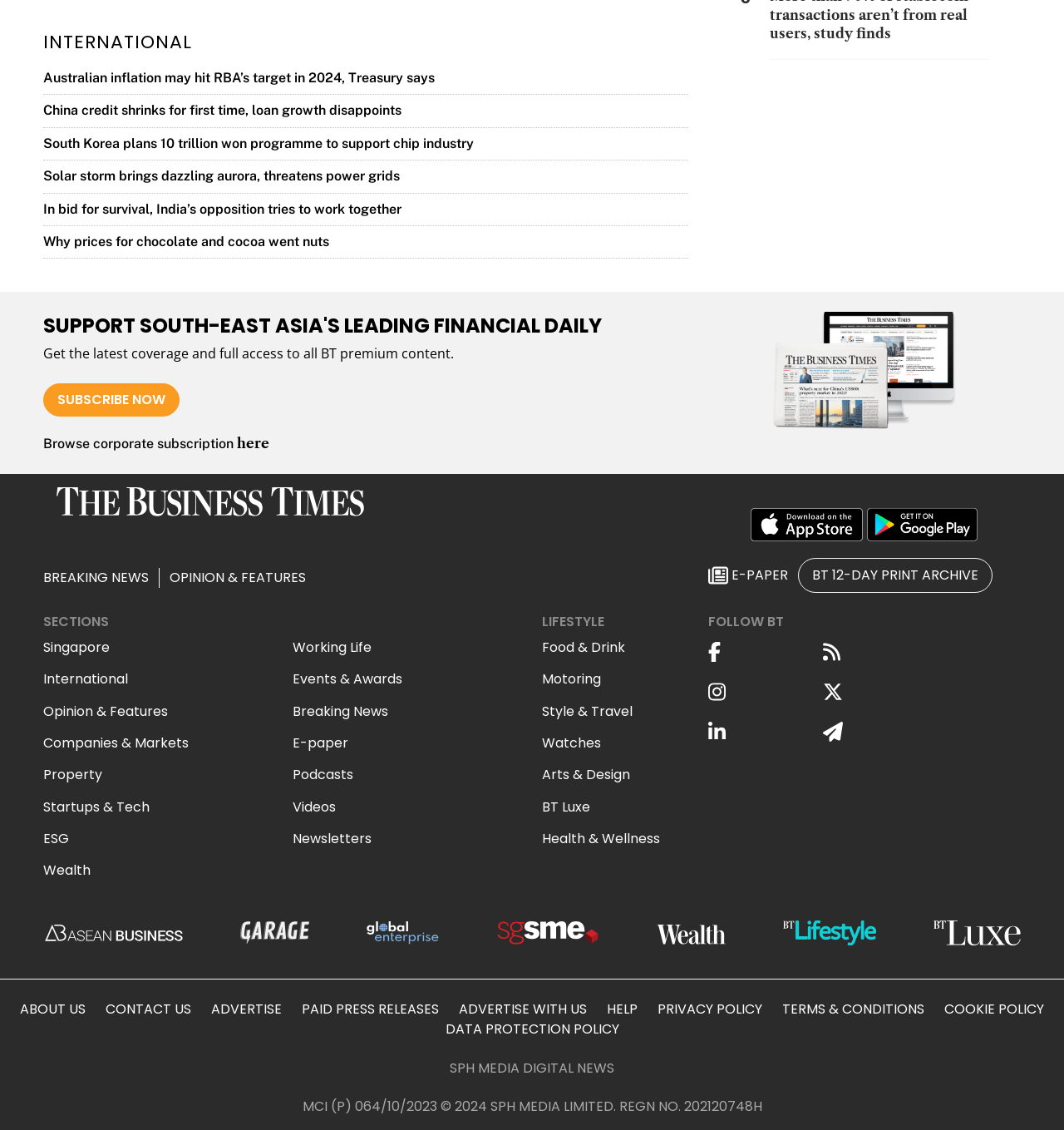Using the image as a reference, answer the following question in as much detail as possible:
What is the name of the financial daily?

I found the answer by looking at the image element with the text 'The Business Times' which is located at the top right corner of the webpage, indicating that it is the name of the financial daily.